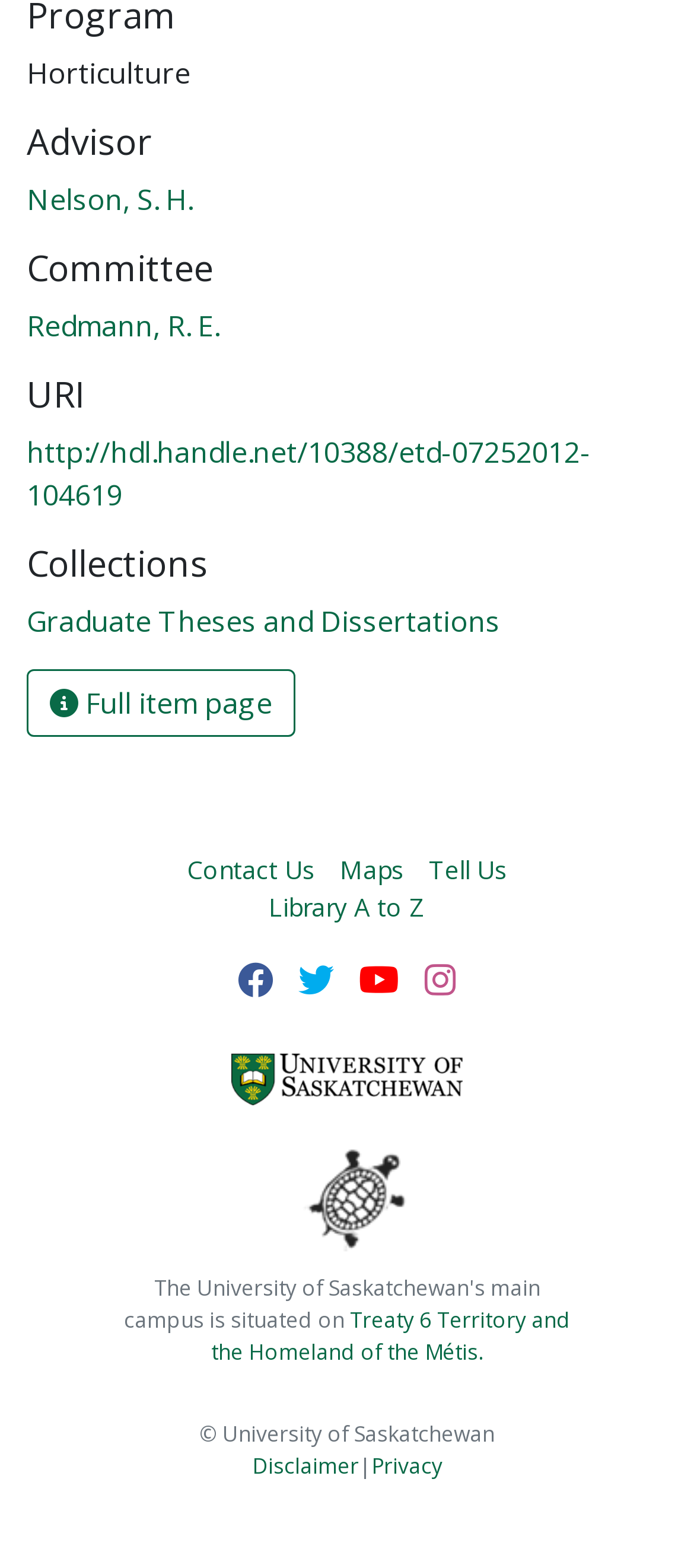Provide a one-word or brief phrase answer to the question:
What is the name of the advisor?

Nelson, S. H.